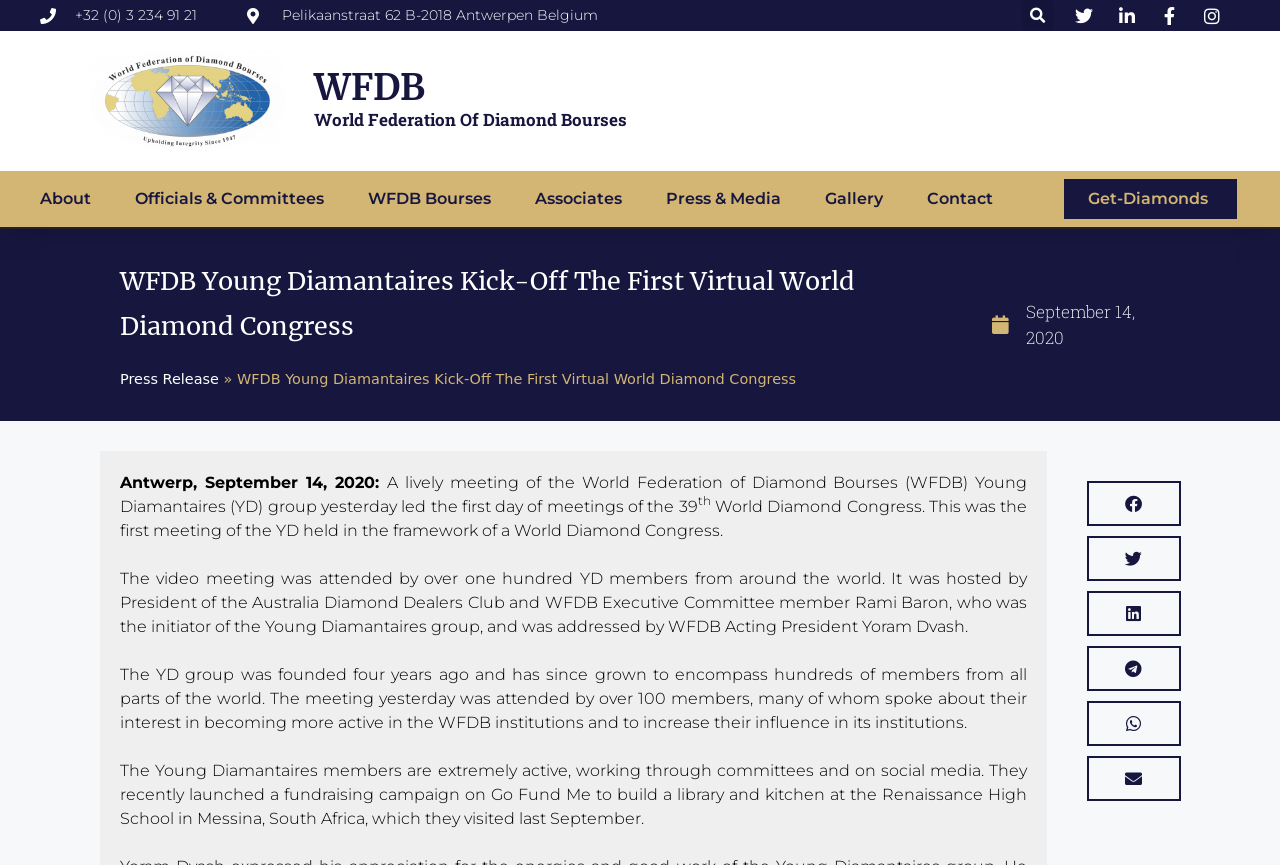What is the date of the World Diamond Congress mentioned in the article?
Use the information from the image to give a detailed answer to the question.

I found the date of the World Diamond Congress by reading the article content. The date is mentioned in the first paragraph as 'Antwerp, September 14, 2020:'.